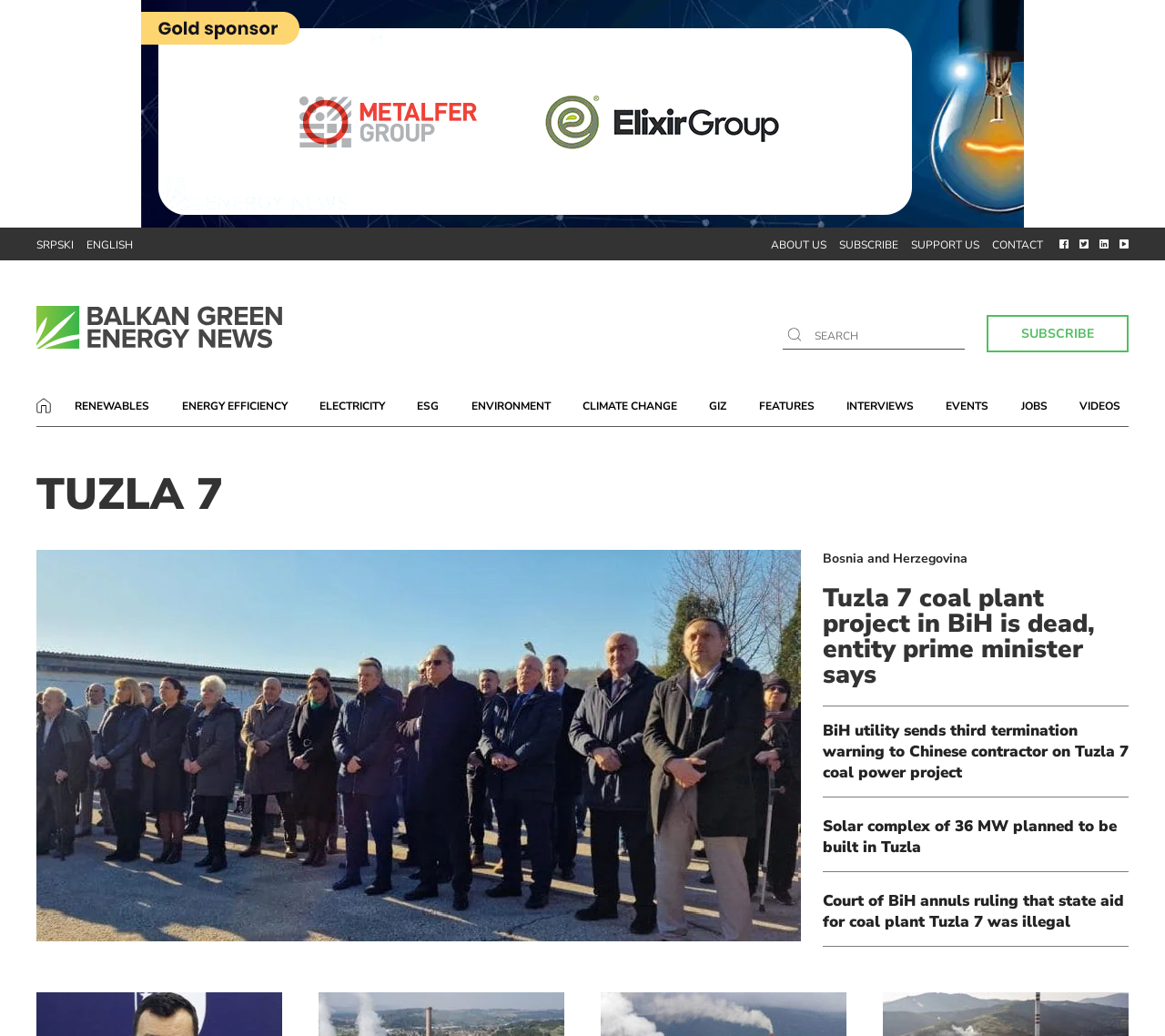Using the element description Climate Change, predict the bounding box coordinates for the UI element. Provide the coordinates in (top-left x, top-left y, bottom-right x, bottom-right y) format with values ranging from 0 to 1.

[0.496, 0.38, 0.585, 0.403]